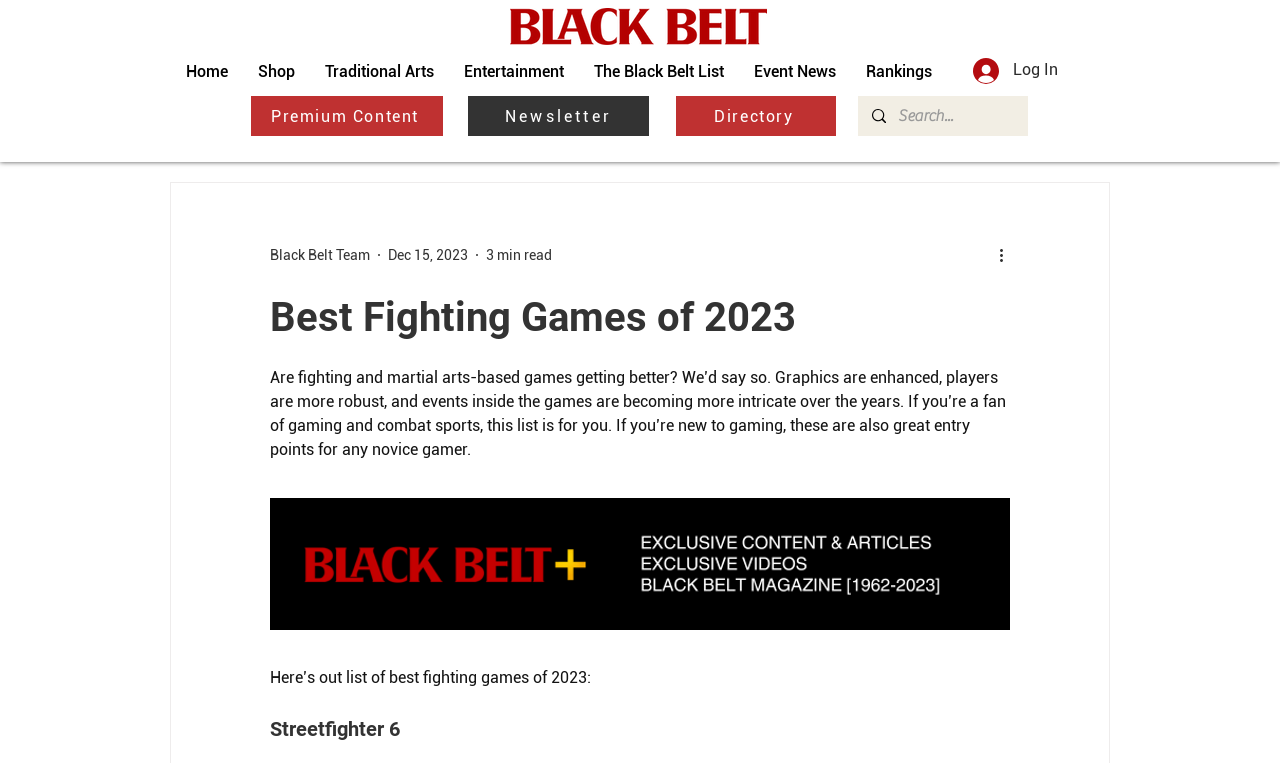Examine the screenshot and answer the question in as much detail as possible: What is the topic of the article?

The topic of the article is mentioned in the heading 'Best Fighting Games of 2023' and is also described in the static text that follows, which talks about the improvement of fighting and martial arts-based games over the years.